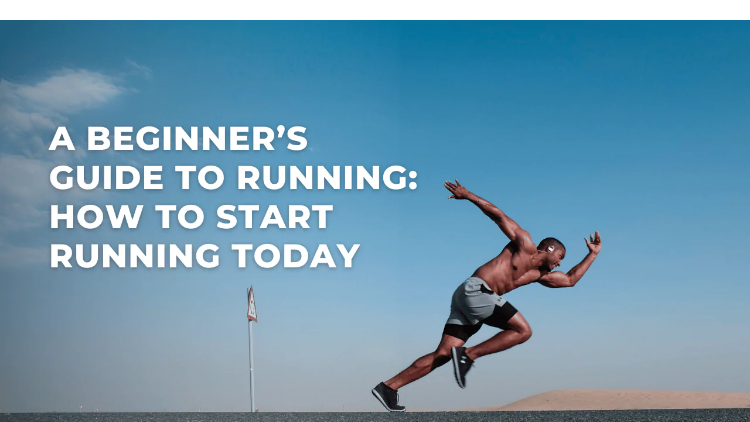What is the title of the guide?
Look at the screenshot and respond with a single word or phrase.

A Beginner’s Guide to Running